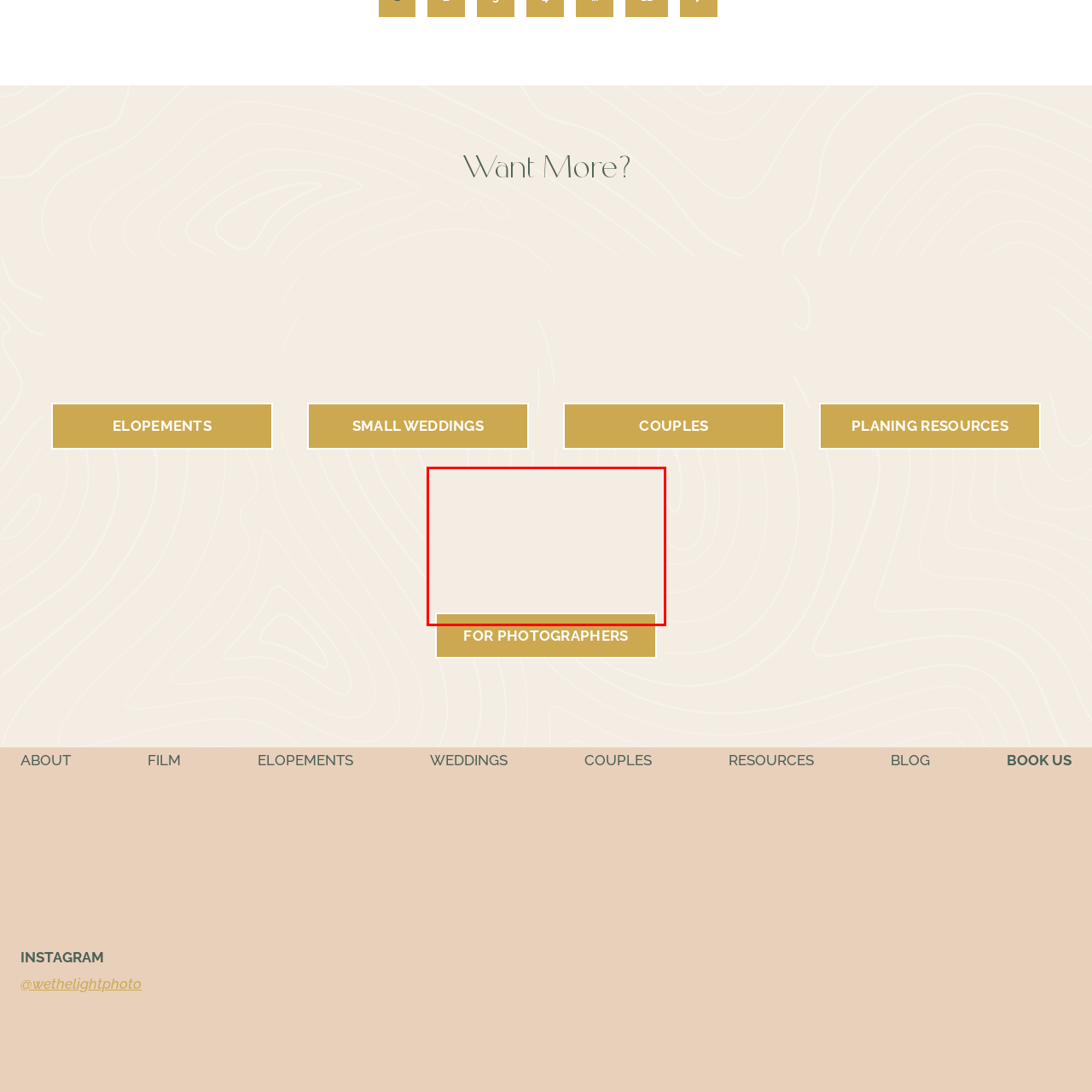What is the purpose of the image?
Inspect the part of the image highlighted by the red bounding box and give a detailed answer to the question.

The image serves as part of a larger section dedicated to photographers, highlighting resources that can enhance their skills and techniques, and plays a pivotal role in attracting photographers looking for expert advice.